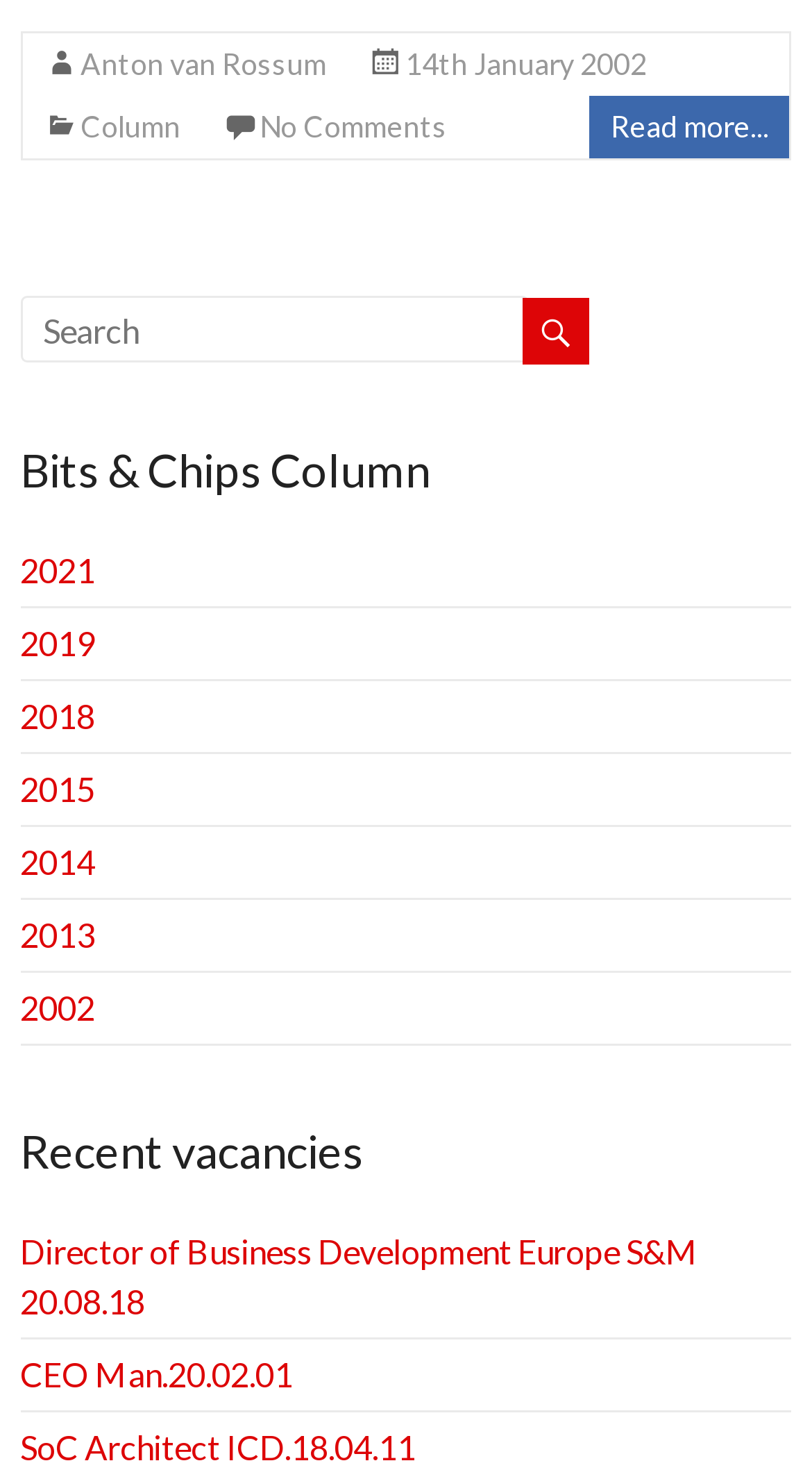Identify the coordinates of the bounding box for the element described below: "14th January 200213th December 2018". Return the coordinates as four float numbers between 0 and 1: [left, top, right, bottom].

[0.499, 0.031, 0.797, 0.055]